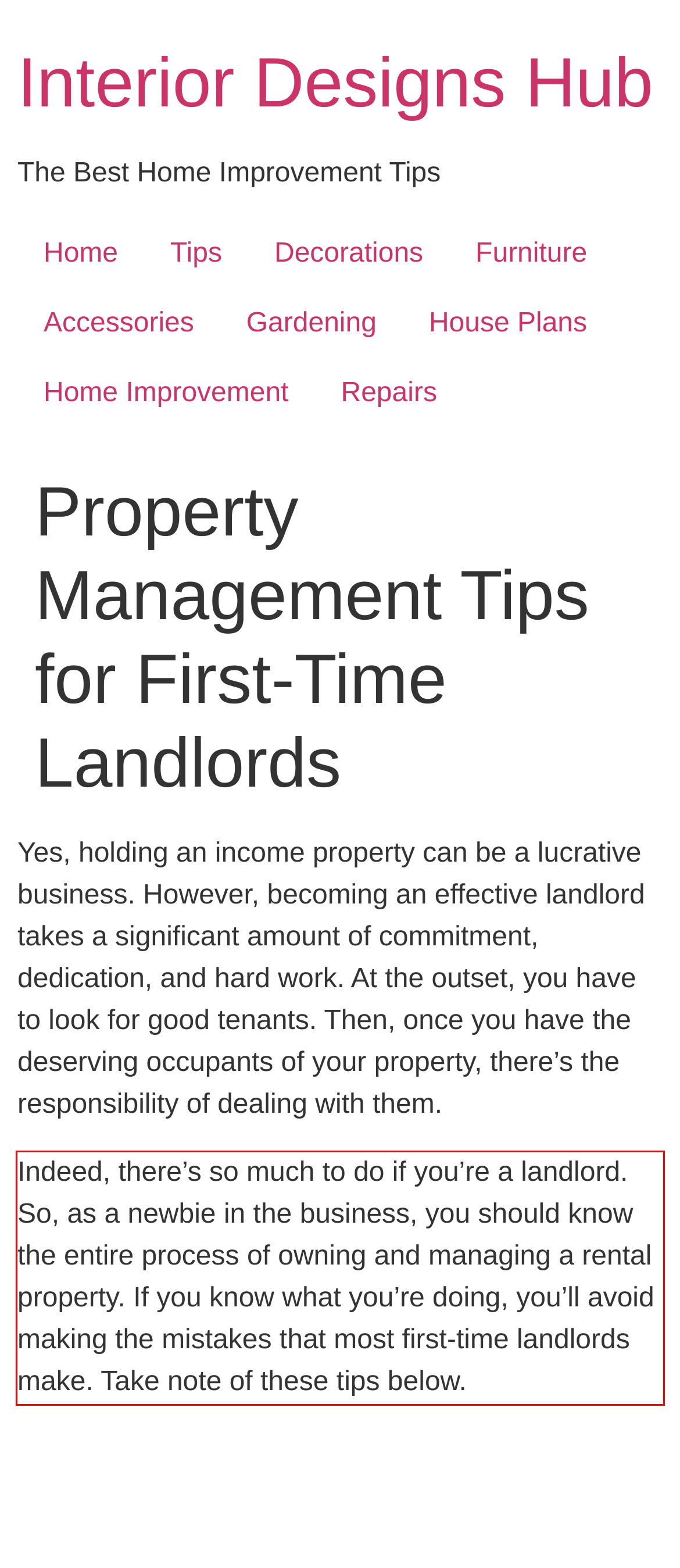Please perform OCR on the text within the red rectangle in the webpage screenshot and return the text content.

Indeed, there’s so much to do if you’re a landlord. So, as a newbie in the business, you should know the entire process of owning and managing a rental property. If you know what you’re doing, you’ll avoid making the mistakes that most first-time landlords make. Take note of these tips below.